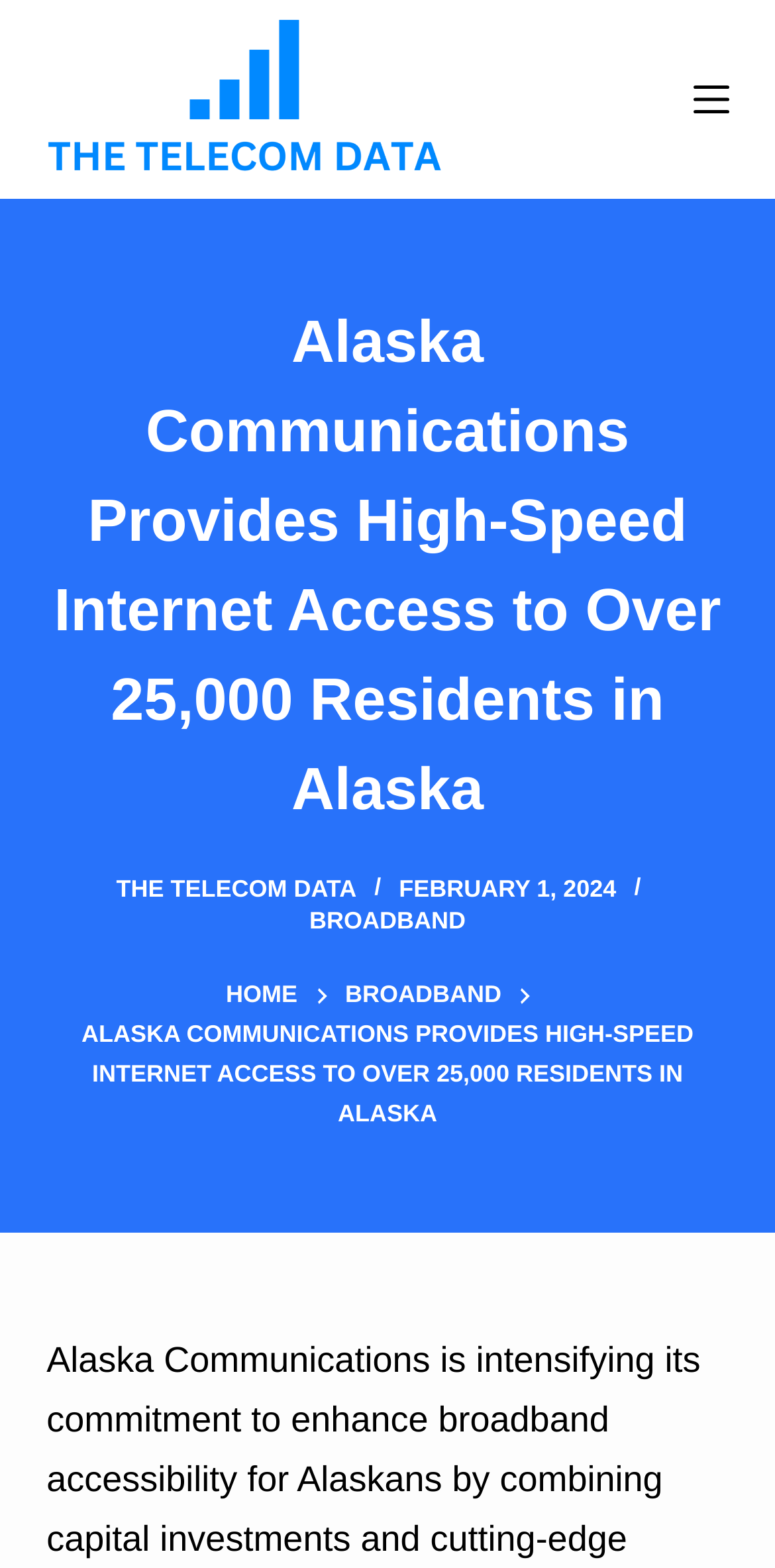Given the element description Broadband, identify the bounding box coordinates for the UI element on the webpage screenshot. The format should be (top-left x, top-left y, bottom-right x, bottom-right y), with values between 0 and 1.

[0.445, 0.623, 0.647, 0.648]